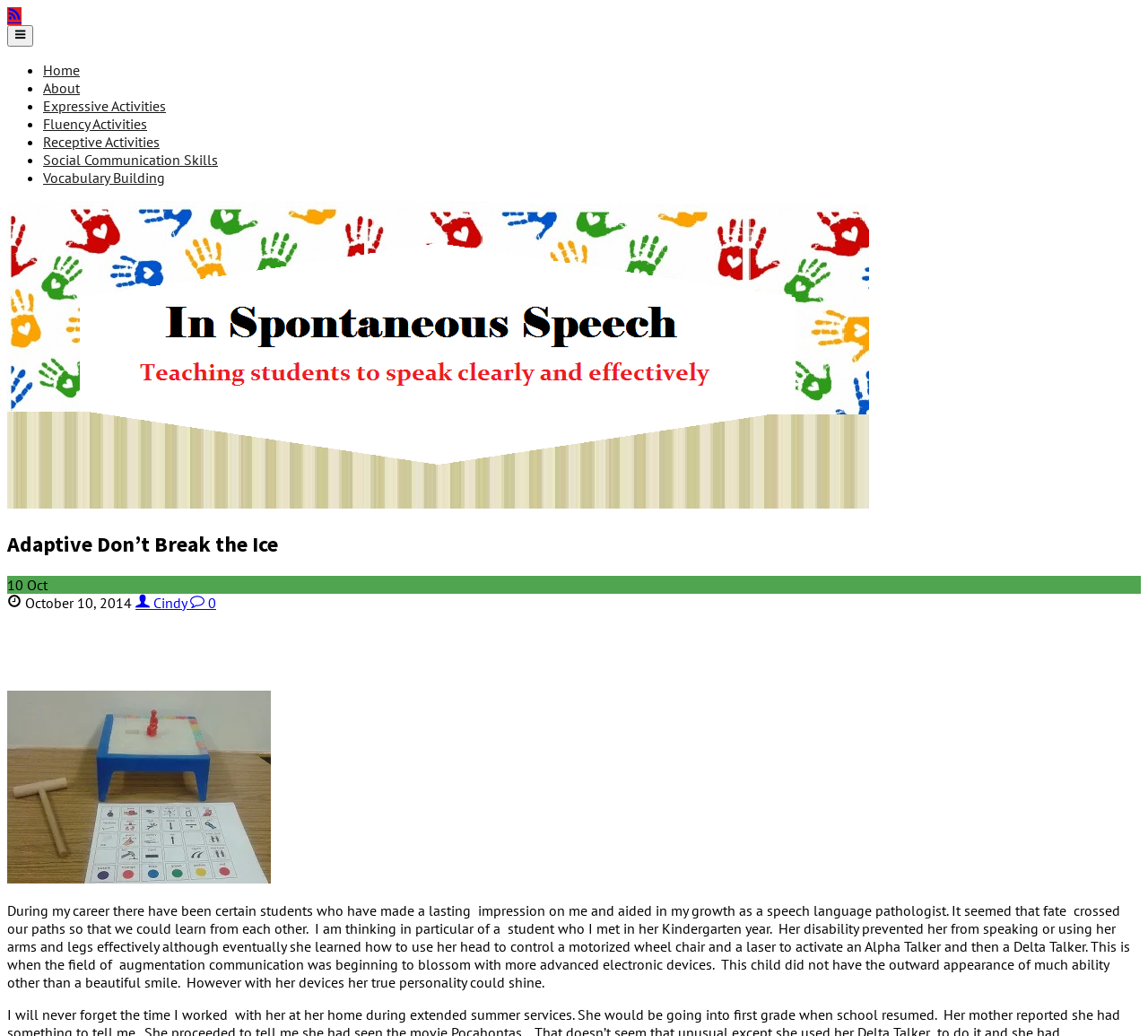Locate the bounding box coordinates of the element that should be clicked to fulfill the instruction: "Click on the 'Home' link".

[0.038, 0.059, 0.07, 0.076]